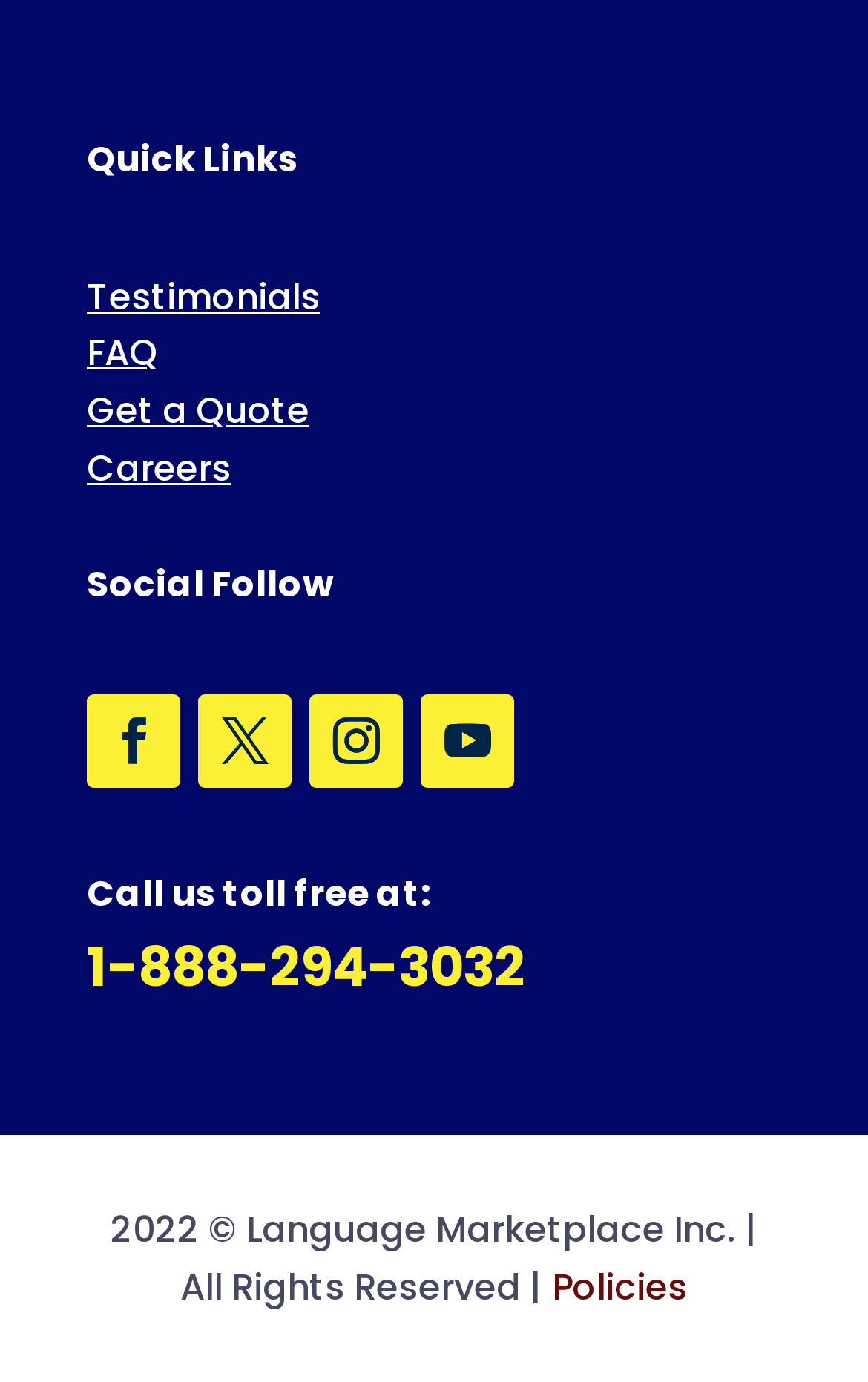Provide the bounding box coordinates of the HTML element described by the text: "Get a Quote".

[0.1, 0.279, 0.356, 0.316]